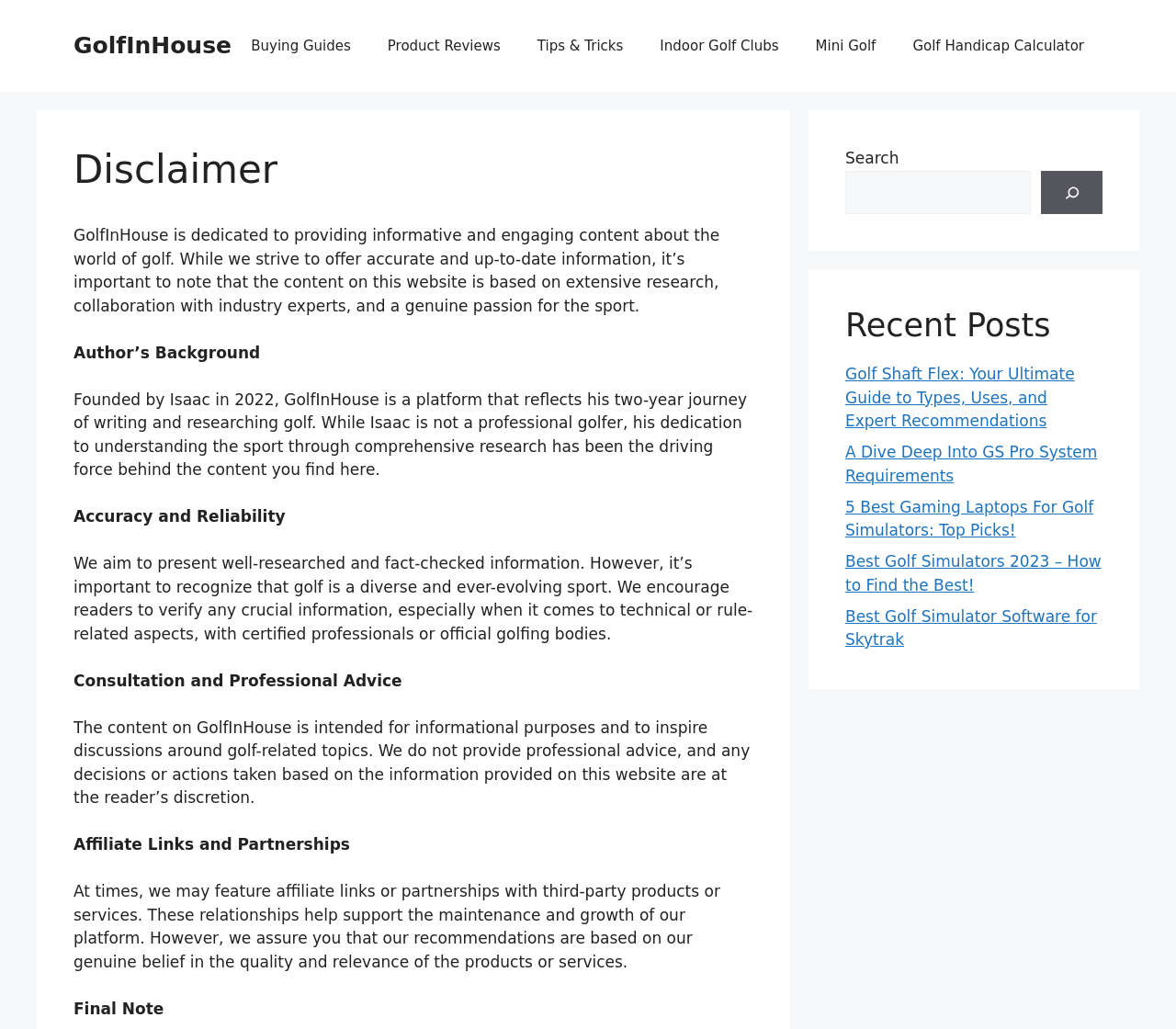Find the bounding box coordinates for the area that must be clicked to perform this action: "Learn about golf handicap calculator".

[0.76, 0.018, 0.938, 0.071]